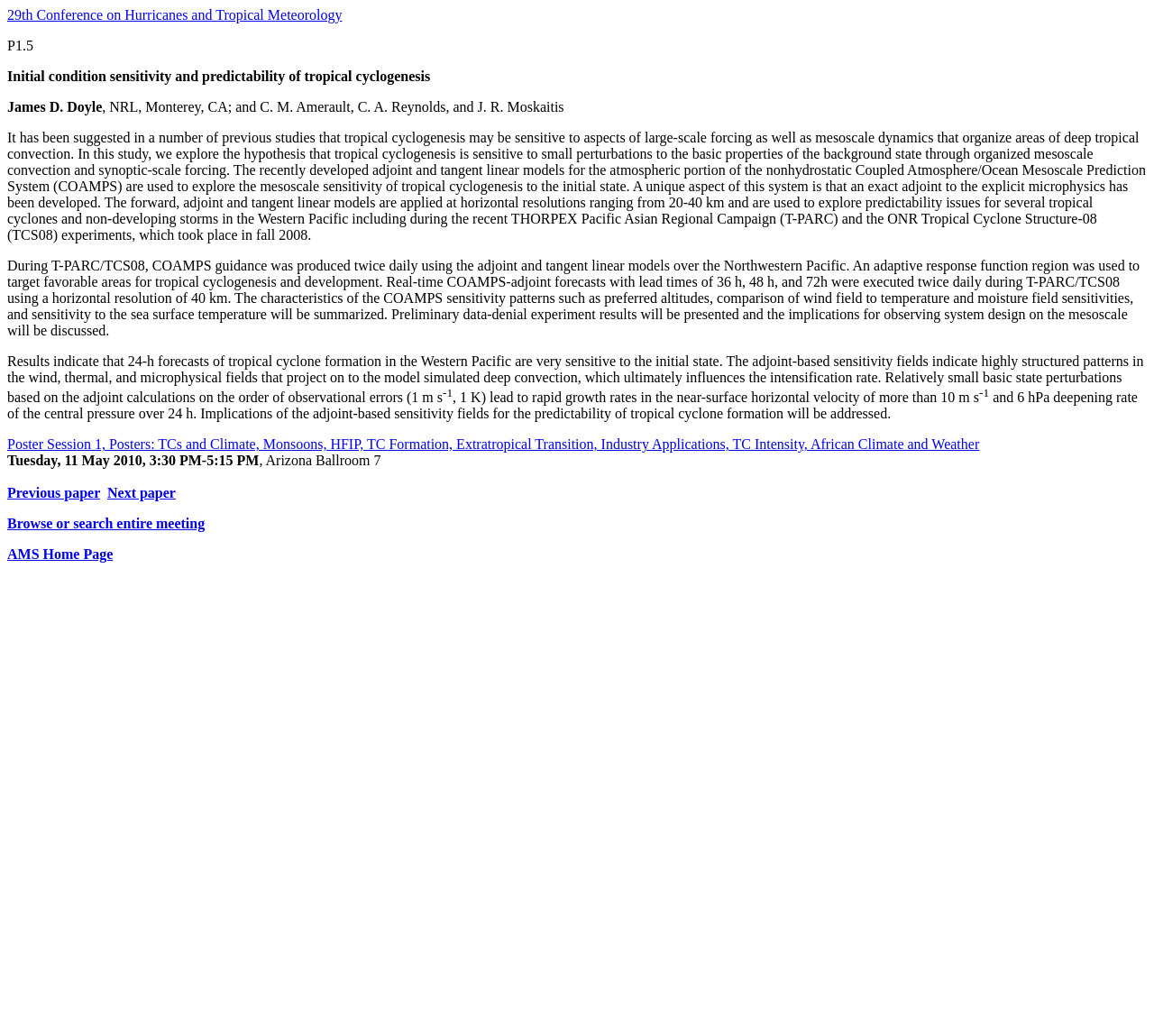Identify the bounding box for the UI element described as: "AMS Home Page". Ensure the coordinates are four float numbers between 0 and 1, formatted as [left, top, right, bottom].

[0.006, 0.528, 0.098, 0.542]